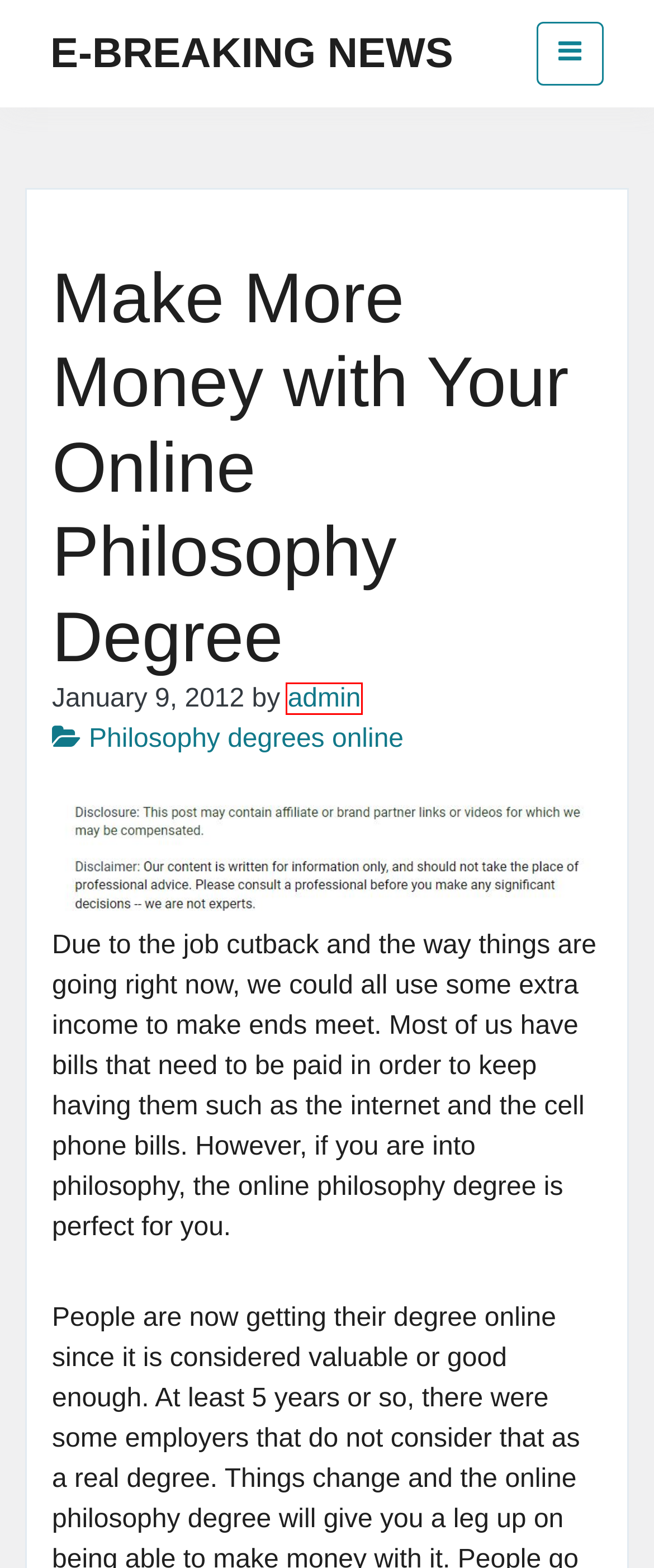Analyze the screenshot of a webpage featuring a red rectangle around an element. Pick the description that best fits the new webpage after interacting with the element inside the red bounding box. Here are the candidates:
A. January 18, 2012 - E-BREAKING NEWS
B. January 2023 - E-BREAKING NEWS
C. April 2024 - E-BREAKING NEWS
D. admin, Author at E-BREAKING NEWS
E. March 2012 - E-BREAKING NEWS
F. E-BREAKING NEWS - Breaking News E-Style
G. January 2013 - E-BREAKING NEWS
H. May 2013 - E-BREAKING NEWS

D